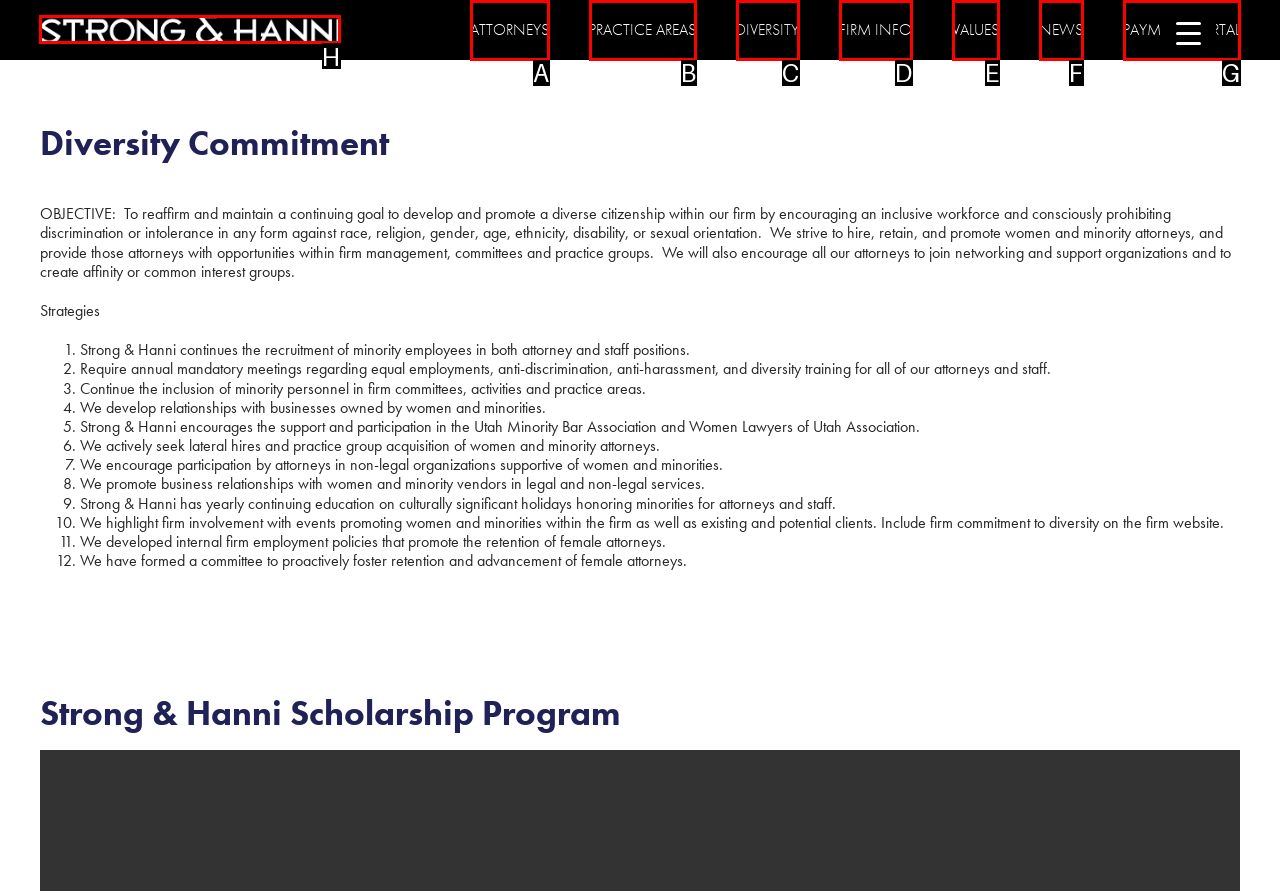Decide which HTML element to click to complete the task: Click the 'Strong & Hanni Logo' link Provide the letter of the appropriate option.

H